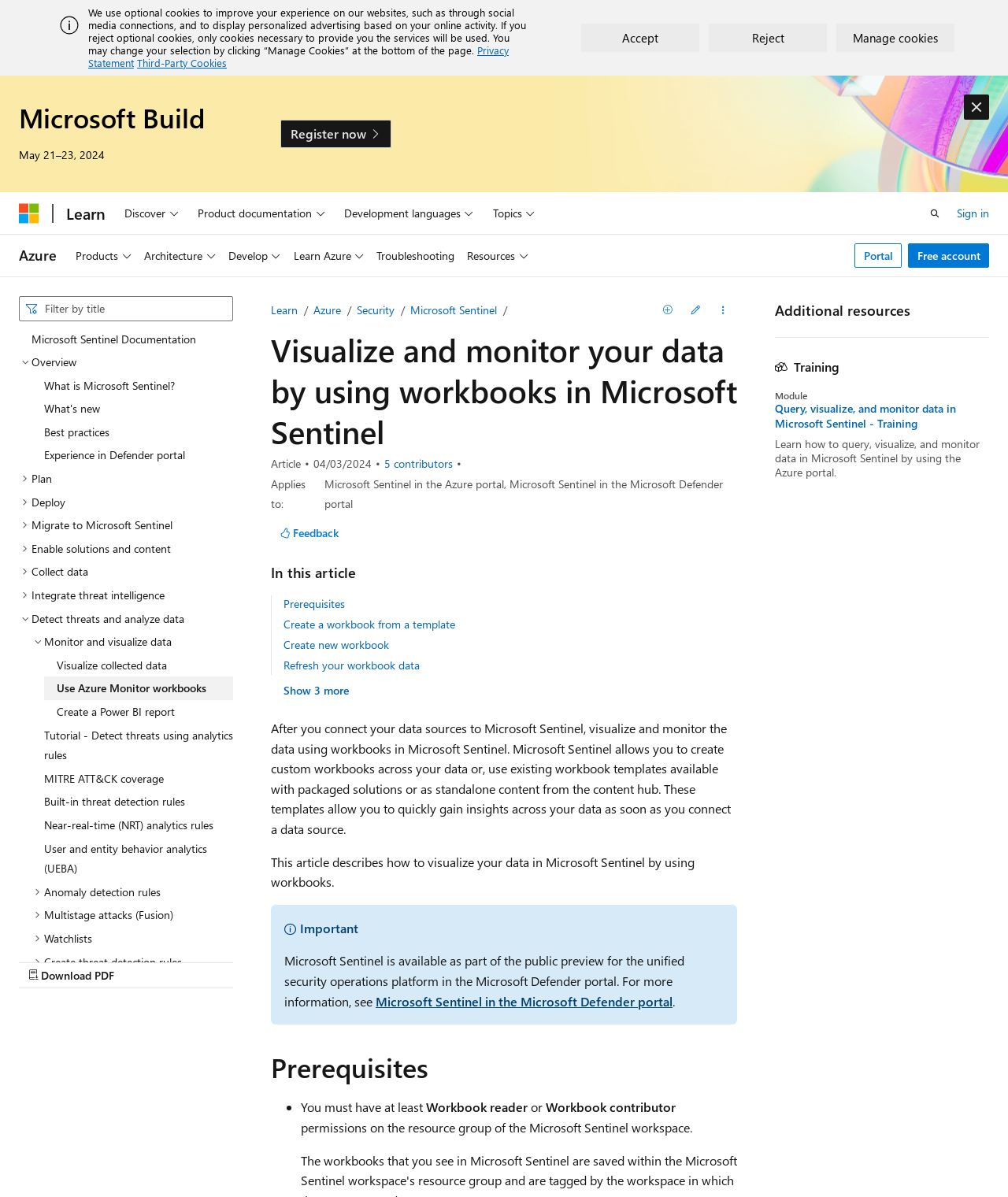Identify the bounding box of the UI element that matches this description: "Refresh your workbook data".

[0.281, 0.55, 0.416, 0.562]